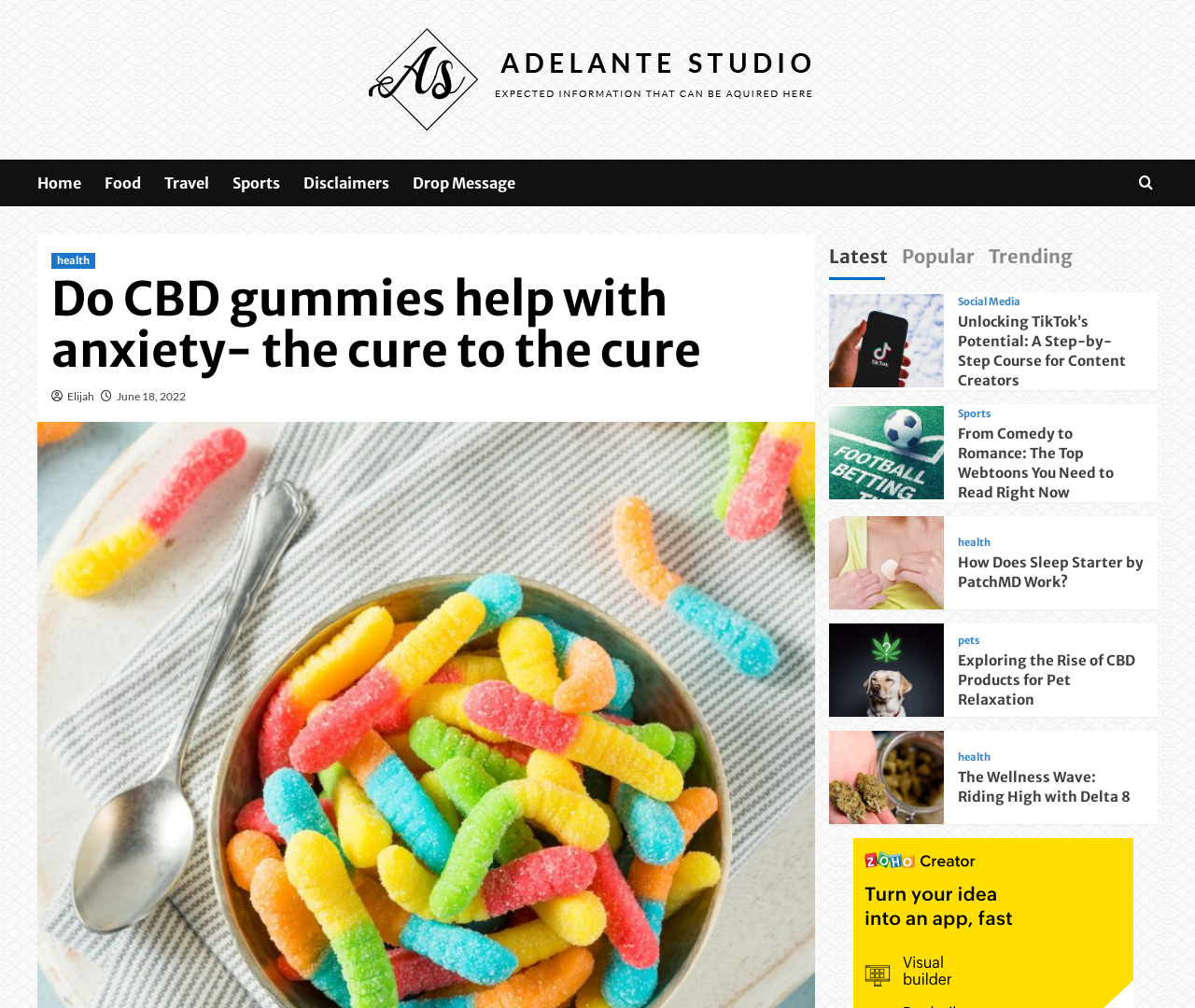Determine the bounding box coordinates for the area that needs to be clicked to fulfill this task: "Click on Clayton Davis' name". The coordinates must be given as four float numbers between 0 and 1, i.e., [left, top, right, bottom].

None